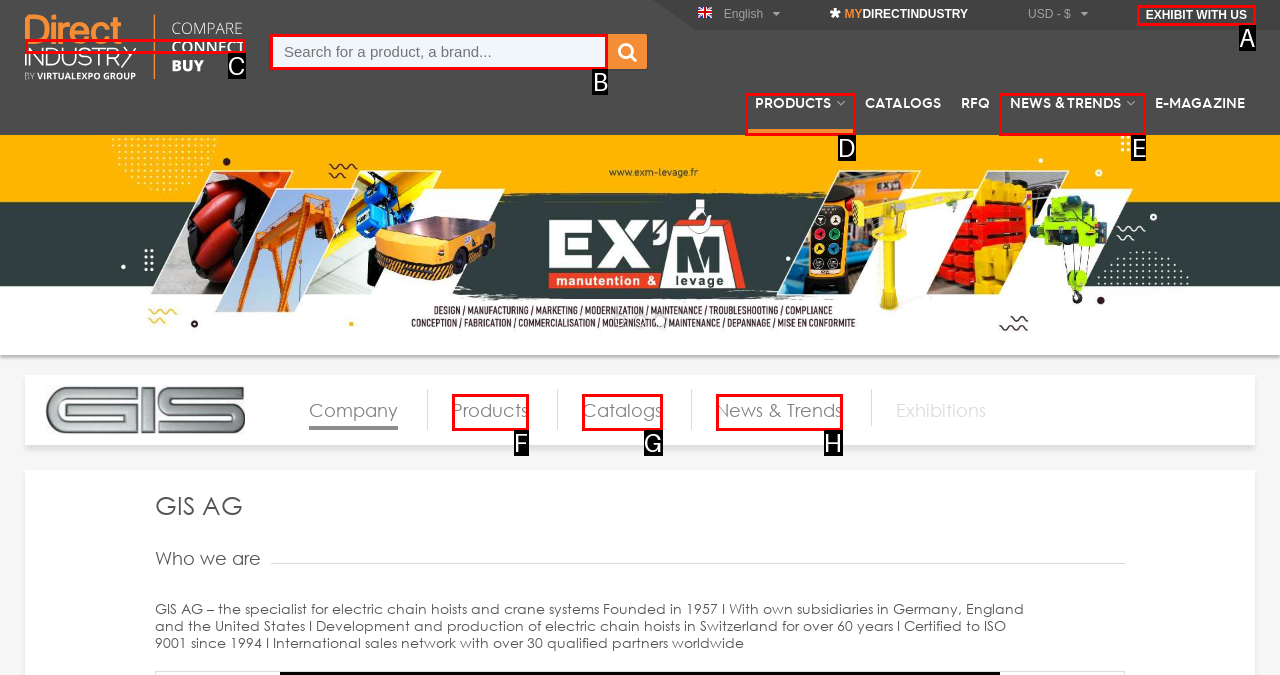Tell me which one HTML element you should click to complete the following task: Click the 'Contact Us' link
Answer with the option's letter from the given choices directly.

None